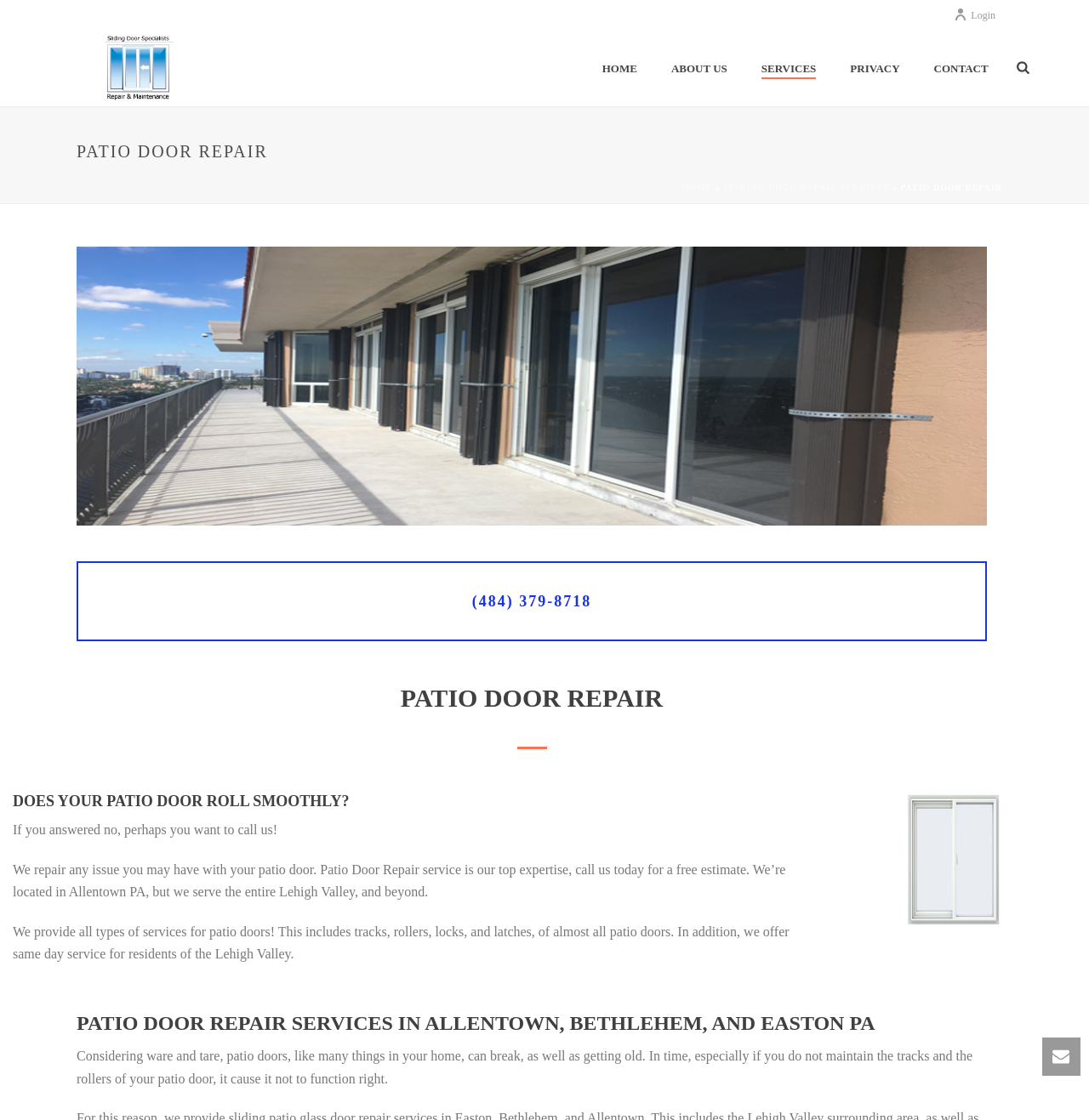Please specify the bounding box coordinates of the clickable section necessary to execute the following command: "Read more about Rise of the Middle Powers".

None